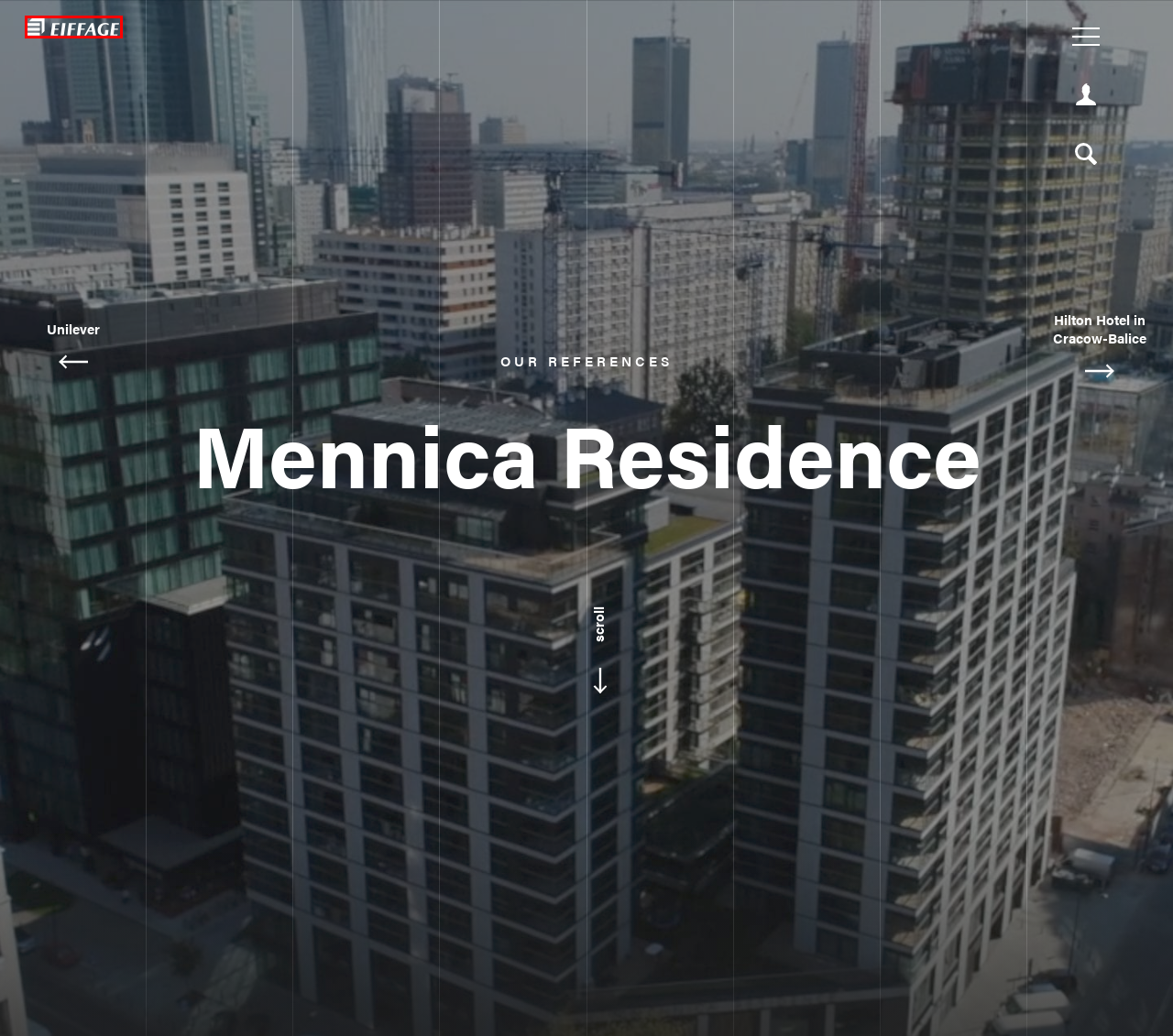Review the webpage screenshot and focus on the UI element within the red bounding box. Select the best-matching webpage description for the new webpage that follows after clicking the highlighted element. Here are the candidates:
A. Eiffage PolandContact - Eiffage Poland
B. Manufacturing a sustainable world | Smulders
C. Eiffage PolandUnilever - Eiffage Poland
D. Eiffage Construction, un modèle unique d'expertises BTP intégrées
E. Eiffage PolandPrivacy Policy - Eiffage Poland
F. Eiffage PolandMain page - Eiffage Poland
G. Groupe Eiffage - Savoir faire la différence
H. Eiffage PolandHilton Hotel in Cracow-Balice - Eiffage Poland

F